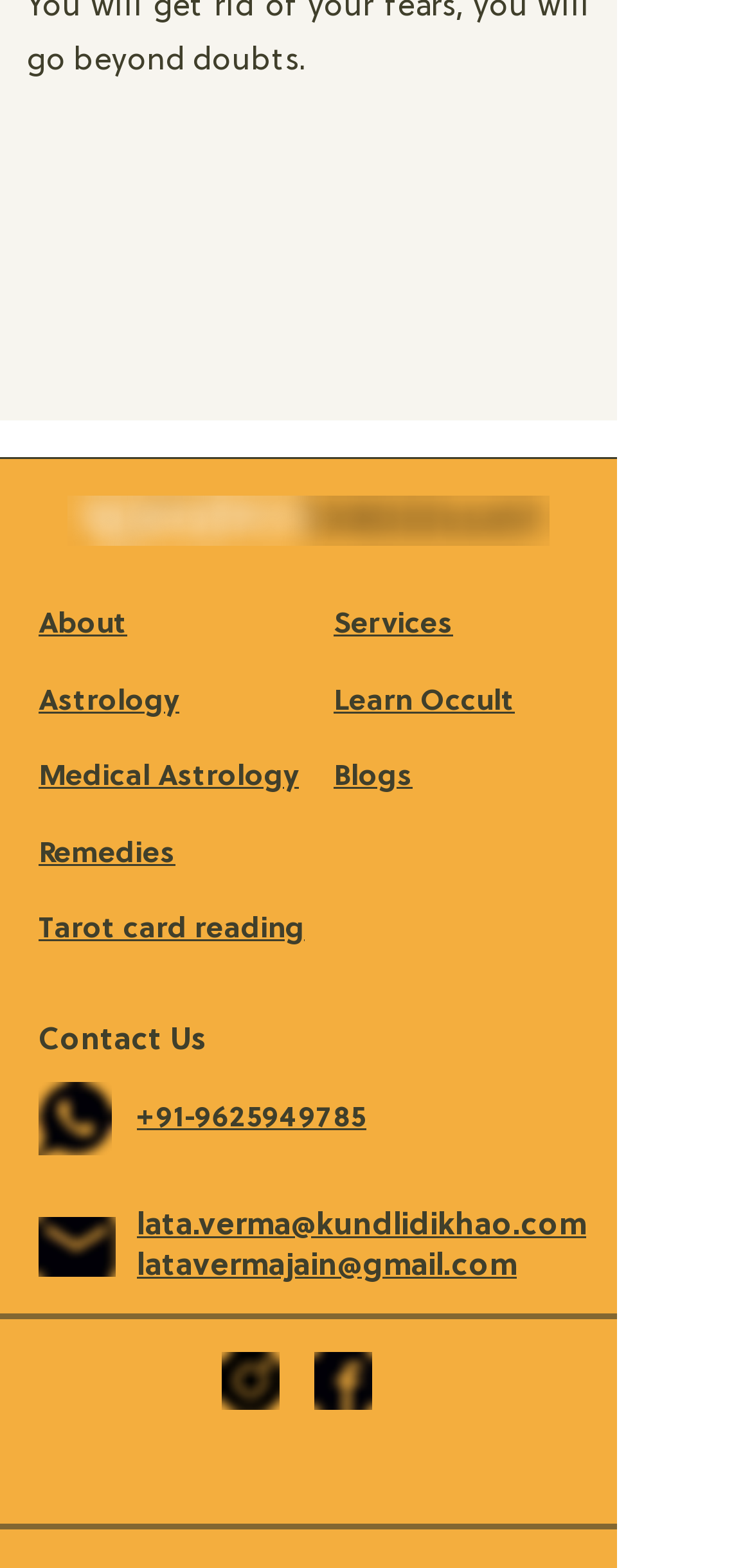How many social media links are there?
Based on the screenshot, respond with a single word or phrase.

4